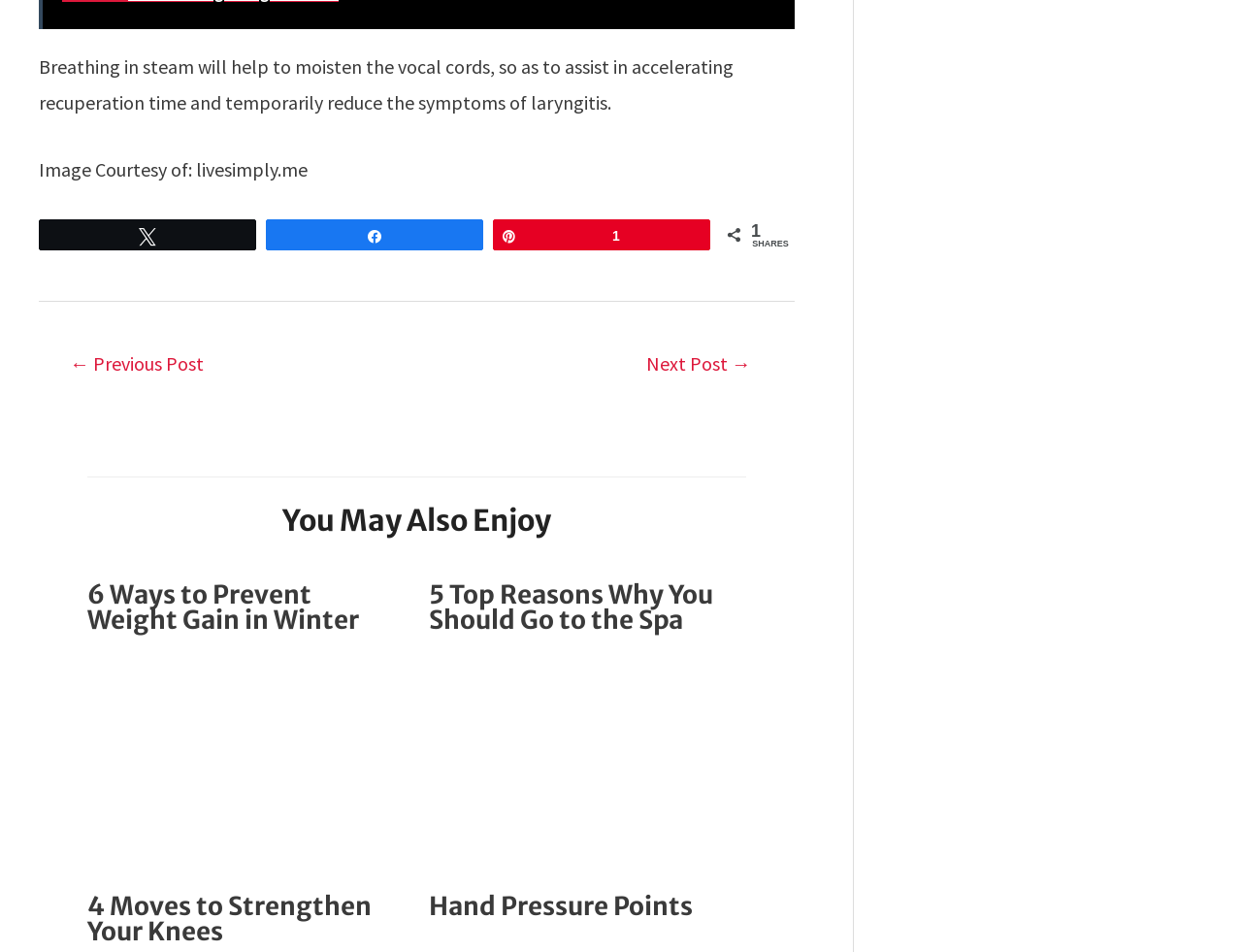Bounding box coordinates must be specified in the format (top-left x, top-left y, bottom-right x, bottom-right y). All values should be floating point numbers between 0 and 1. What are the bounding box coordinates of the UI element described as: ← Previous Post

[0.033, 0.359, 0.188, 0.407]